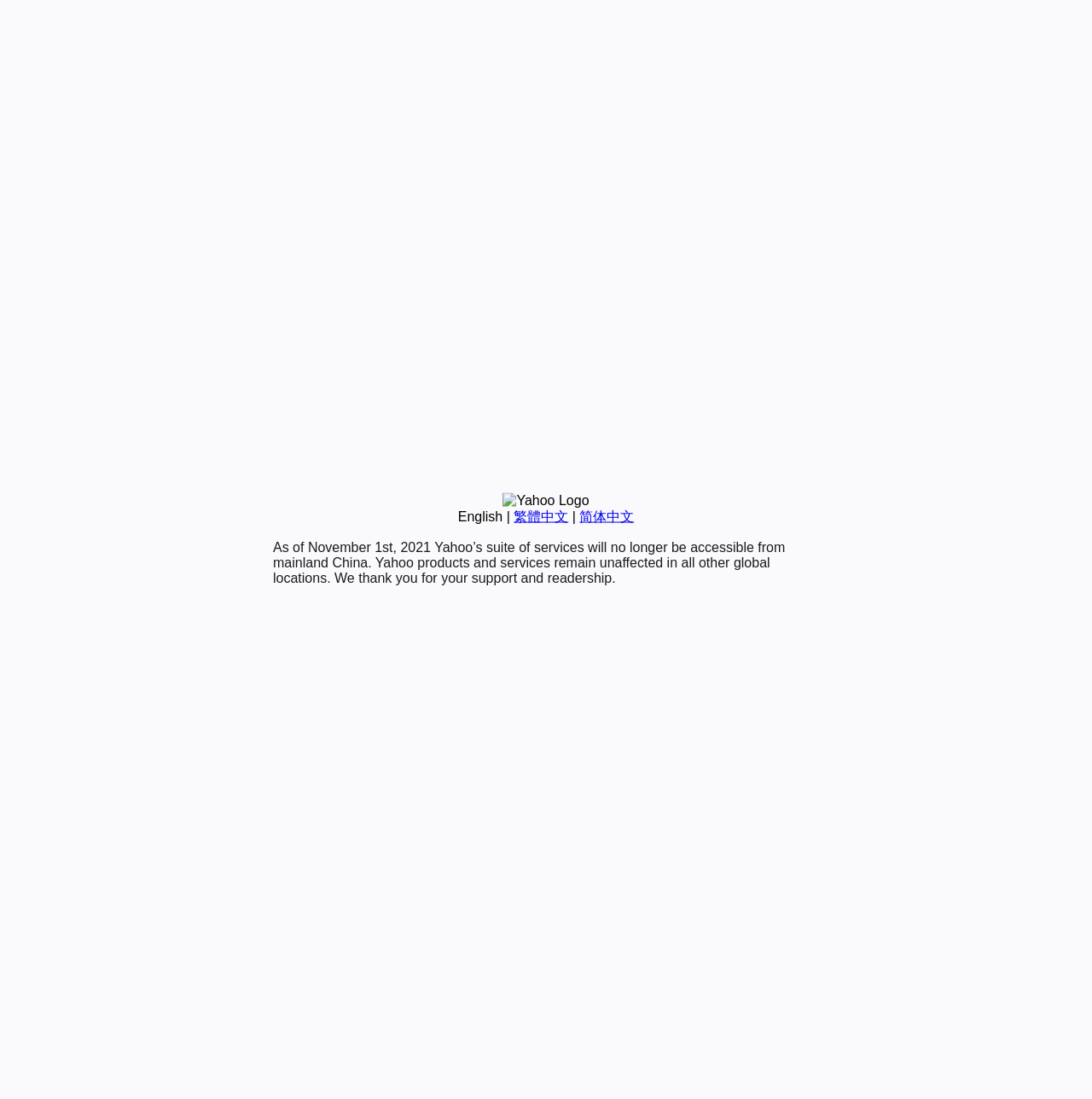Please provide the bounding box coordinates for the UI element as described: "English". The coordinates must be four floats between 0 and 1, represented as [left, top, right, bottom].

[0.419, 0.463, 0.46, 0.476]